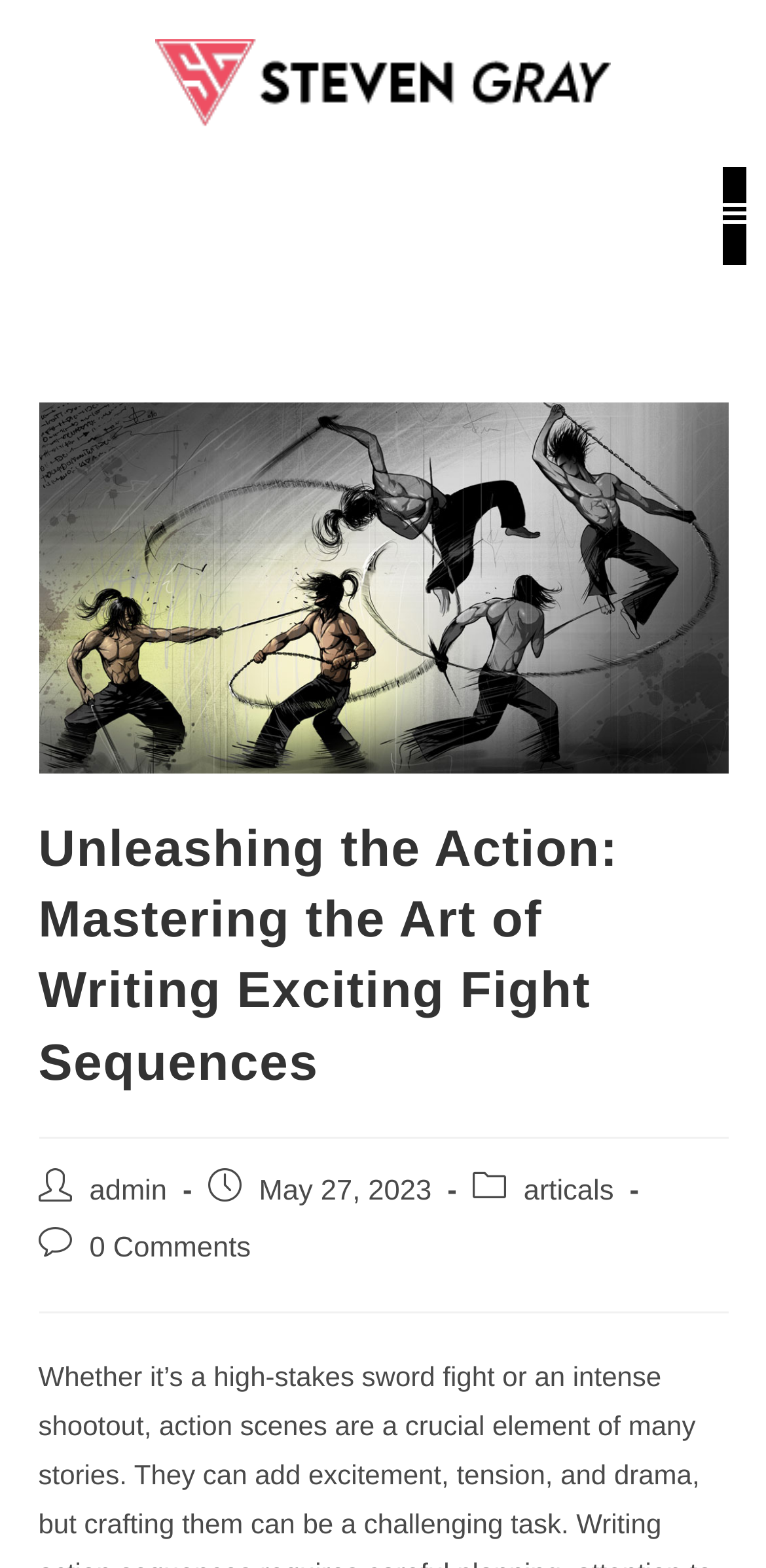Carefully observe the image and respond to the question with a detailed answer:
How many links are there in the header section?

I counted the number of links in the header section by looking at the elements 'admin', 'articals', and '0 Comments' which are all links and are located in the header section.